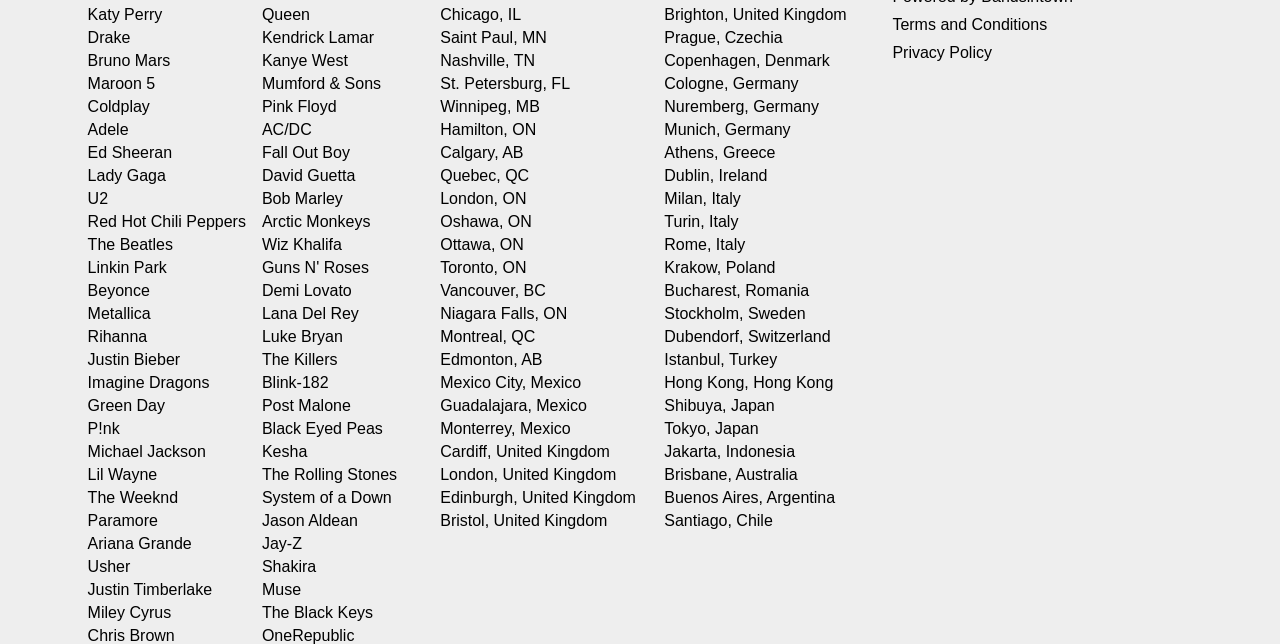What is the last artist listed?
Refer to the image and provide a one-word or short phrase answer.

Prague, Czechia